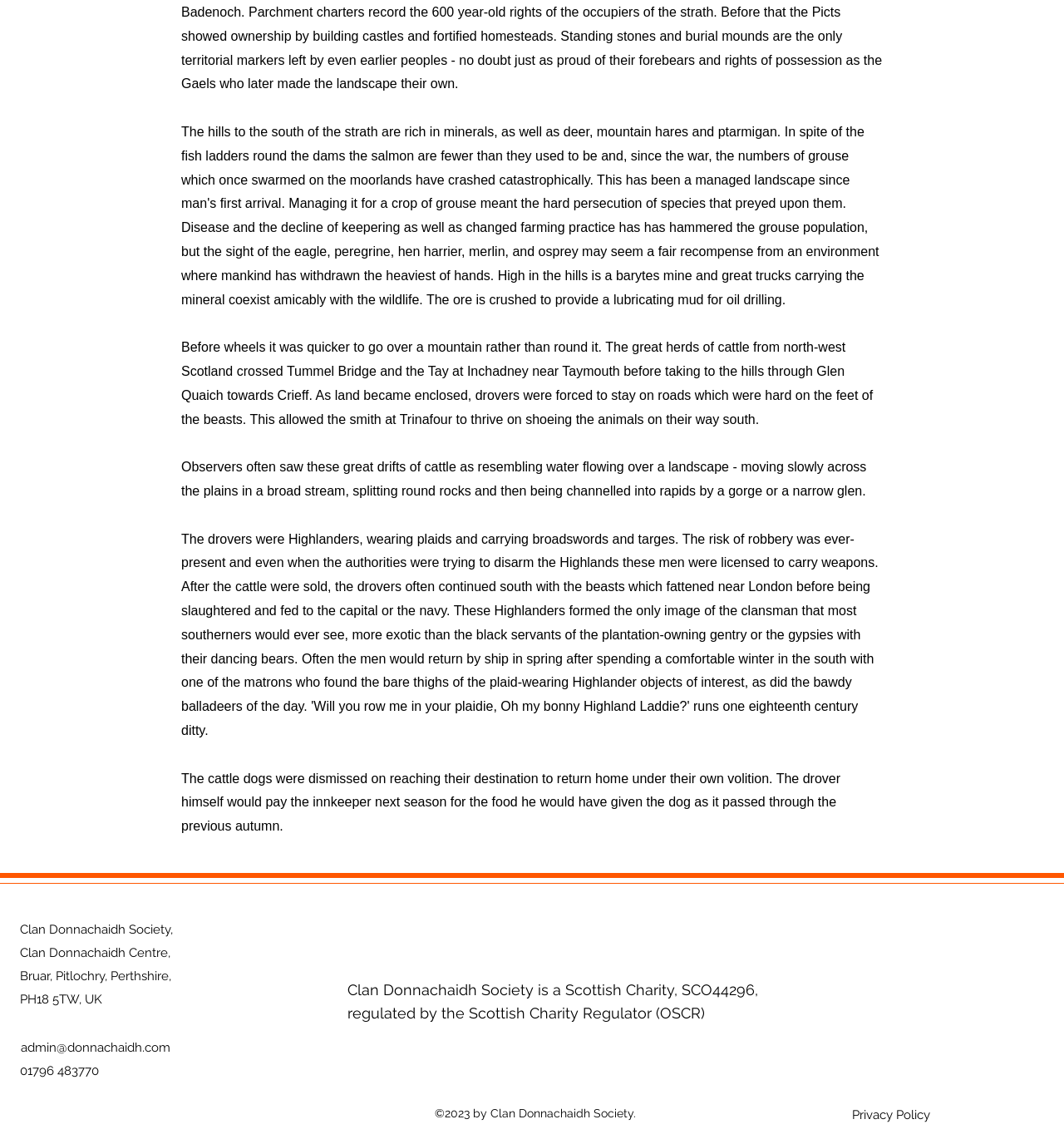Using the element description provided, determine the bounding box coordinates in the format (top-left x, top-left y, bottom-right x, bottom-right y). Ensure that all values are floating point numbers between 0 and 1. Element description: aria-label="alt.text.label.Facebook"

[0.013, 0.956, 0.035, 0.976]